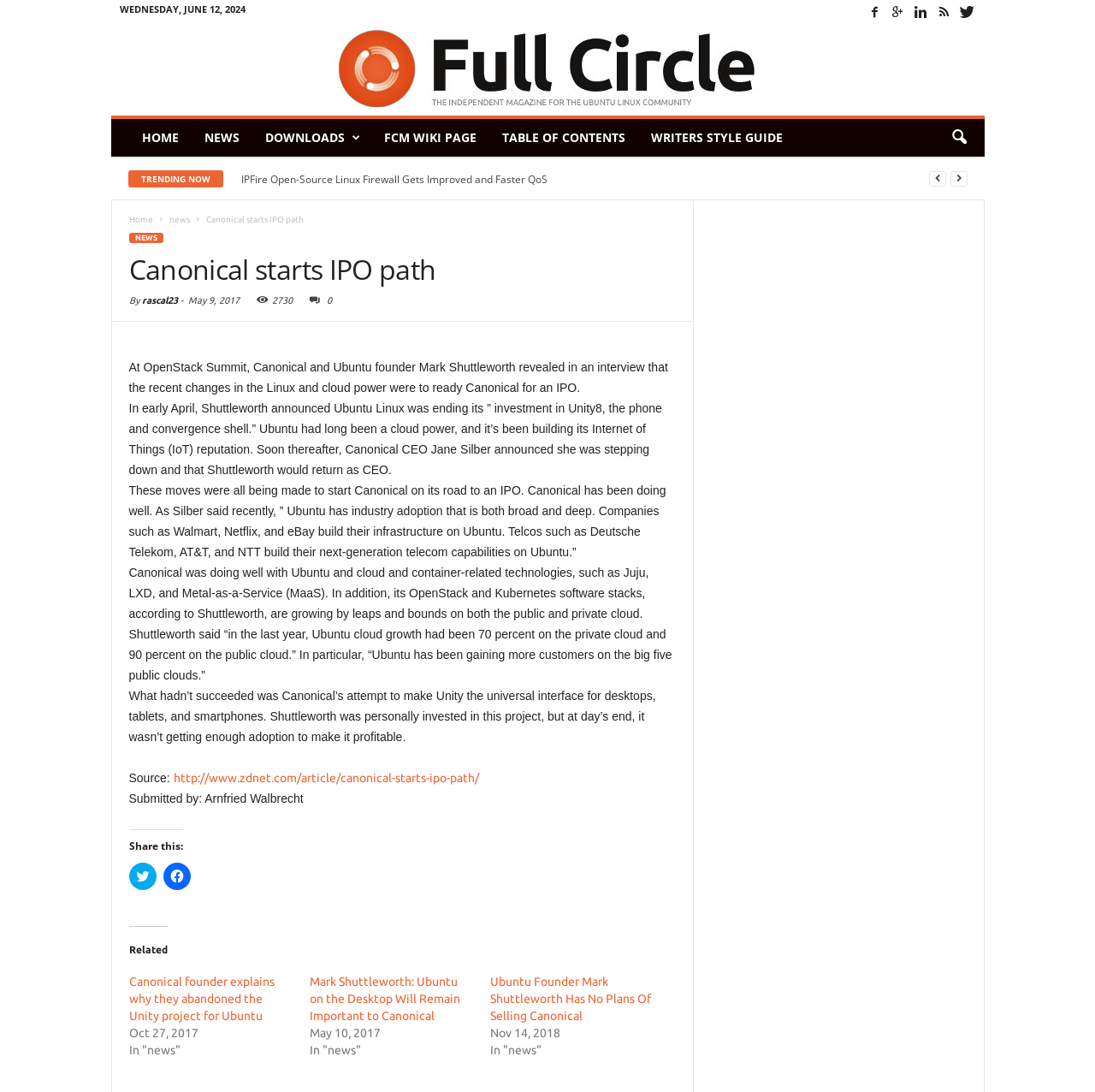Summarize the webpage with a detailed and informative caption.

This webpage is from Full Circle Magazine, and its main content is an article titled "Canonical starts IPO path". The article discusses Canonical's decision to go for an Initial Public Offering (IPO) and how the company has been preparing for it by making changes in its Linux and cloud power.

At the top of the page, there is a date "WEDNESDAY, JUNE 12, 2024" and a row of social media icons. Below that, there is a navigation menu with links to "HOME", "NEWS", "DOWNLOADS", "FCM WIKI PAGE", "TABLE OF CONTENTS", and "WRITERS STYLE GUIDE". On the right side of the navigation menu, there is a button with a search icon.

The main article is divided into several paragraphs, with headings and links to related news articles. The article starts with an introduction to Canonical's decision to go for an IPO, followed by explanations of the company's growth in the cloud and container-related technologies. There are also mentions of Canonical's failed attempt to make Unity the universal interface for desktops, tablets, and smartphones.

On the right side of the article, there is a section titled "TRENDING NOW" with links to several news articles. Below the article, there are links to share the article on Twitter and Facebook, as well as a section titled "Related" with links to related news articles.

At the bottom of the page, there are links to more news articles, each with a date and a category label "In 'news'".